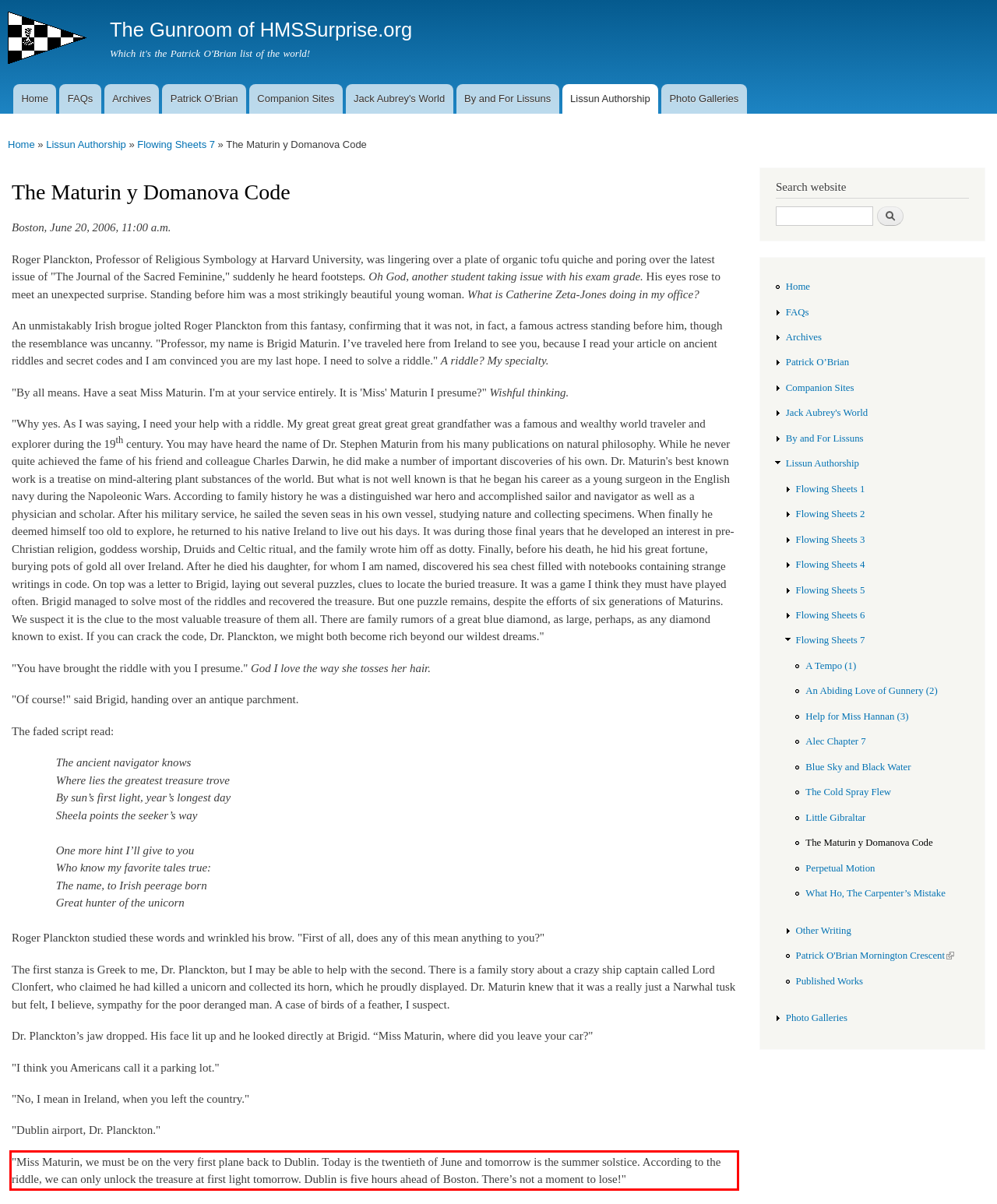In the given screenshot, locate the red bounding box and extract the text content from within it.

"Miss Maturin, we must be on the very first plane back to Dublin. Today is the twentieth of June and tomorrow is the summer solstice. According to the riddle, we can only unlock the treasure at first light tomorrow. Dublin is five hours ahead of Boston. There’s not a moment to lose!"